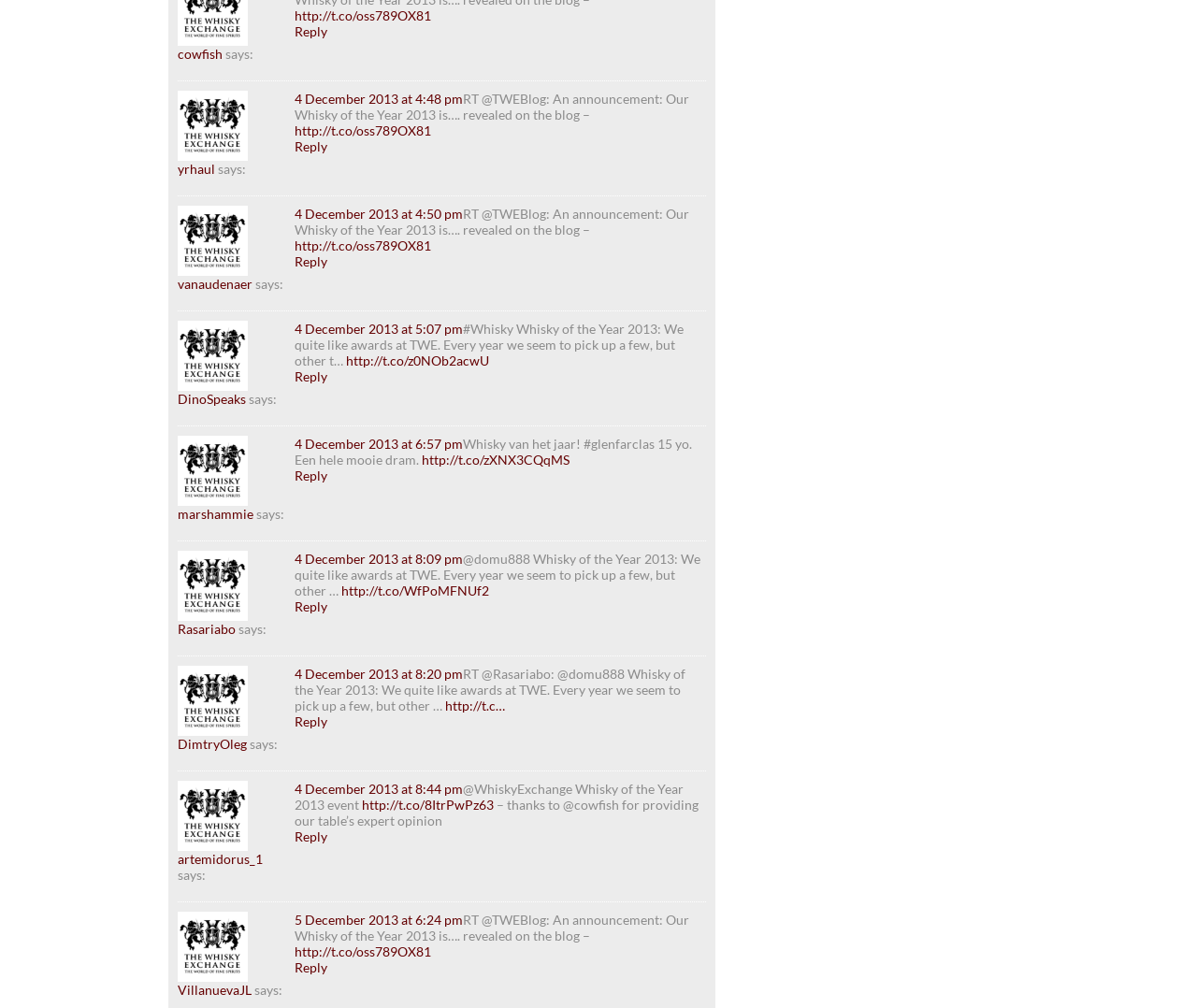Identify the bounding box coordinates of the specific part of the webpage to click to complete this instruction: "Reply to vanaudenaer".

[0.246, 0.251, 0.273, 0.267]